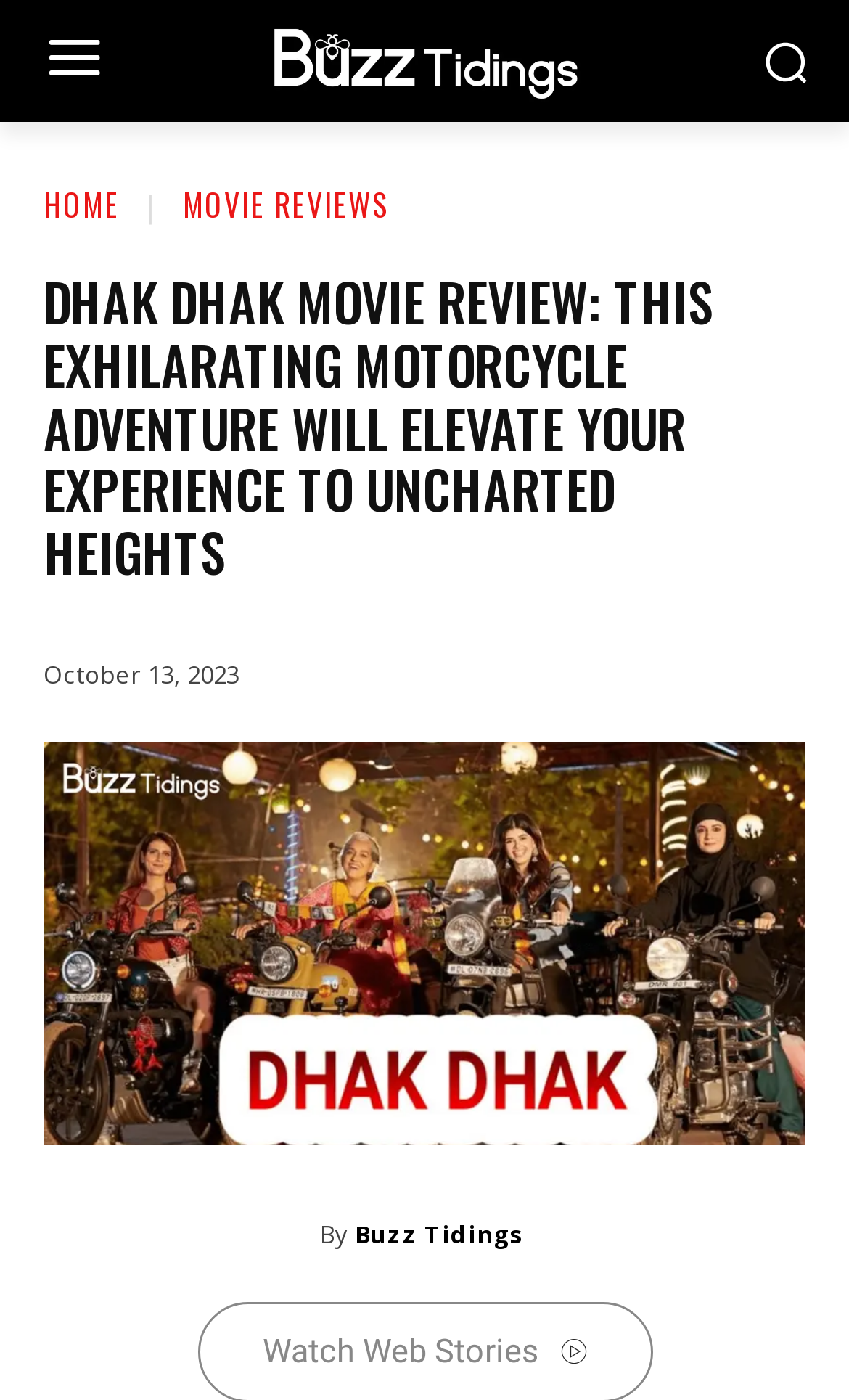Please examine the image and provide a detailed answer to the question: Who is the author of the movie review?

I found the author of the movie review by looking at the link element below the main heading, which is located next to the 'By' static text. The link text is 'Buzz Tidings', which indicates the author of the movie review.